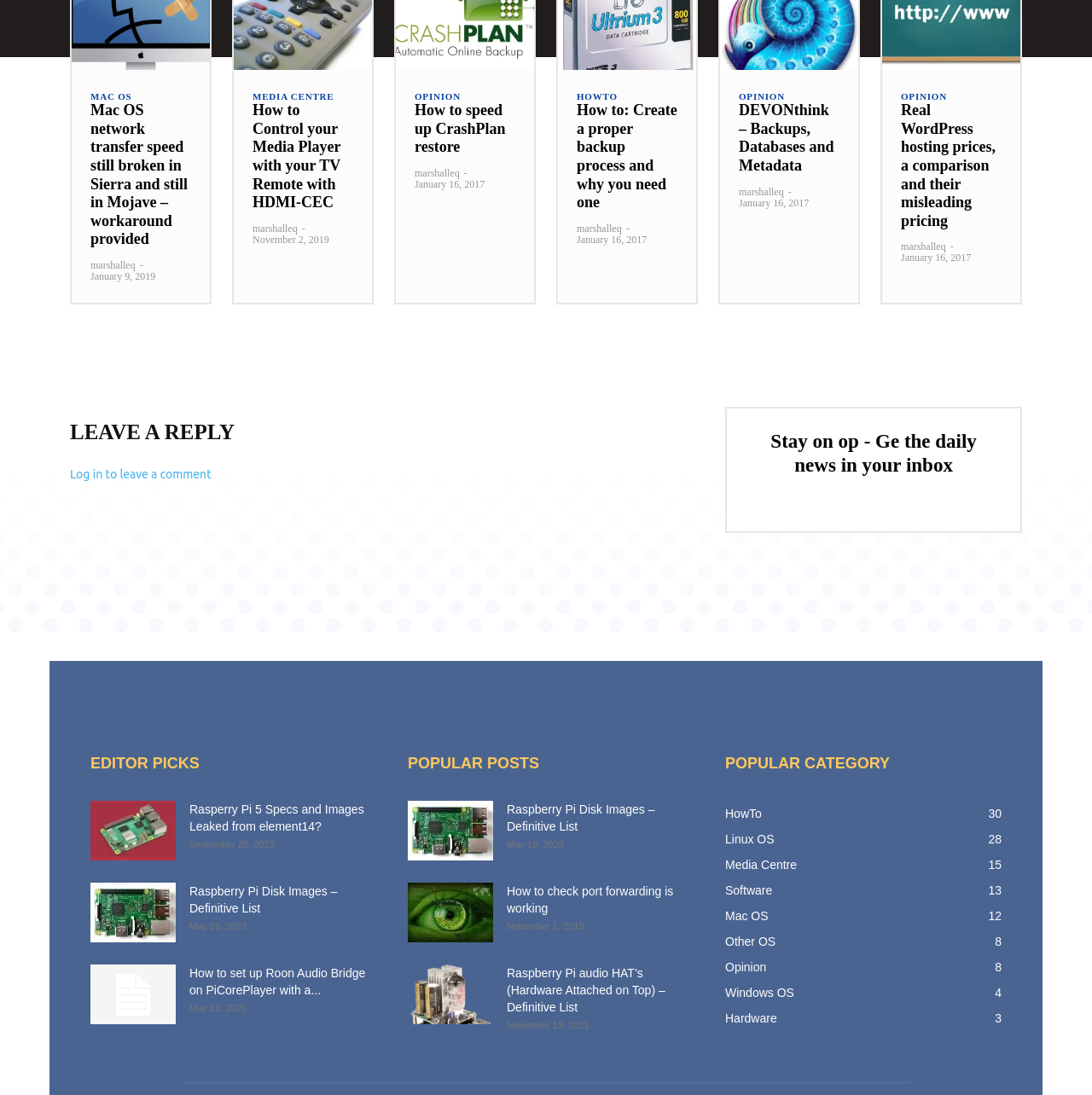Look at the image and answer the question in detail:
How many popular posts are displayed?

There are three popular posts displayed on the webpage, each with a heading, image, and link. They are 'Raspberry Pi 3', 'Port Scan Test', and 'Raspberry Pi Audio Hardware'.